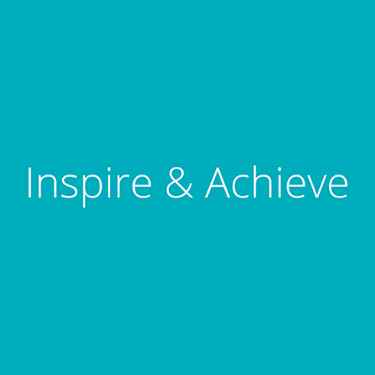Give an elaborate caption for the image.

The image features a bold, modern graphic design with a vibrant turquoise background, prominently displaying the inspirational phrase "Inspire & Achieve" in elegant, white typography. This design encapsulates a motivational message, ideal for resonating with businesses or initiatives focused on empowerment and success. It aligns with the branding theme of the 2nd Chance Group, which emphasizes the importance of inspiration in achieving goals, reflecting a commitment to creative and impactful design solutions that inspire clients and their audiences alike.